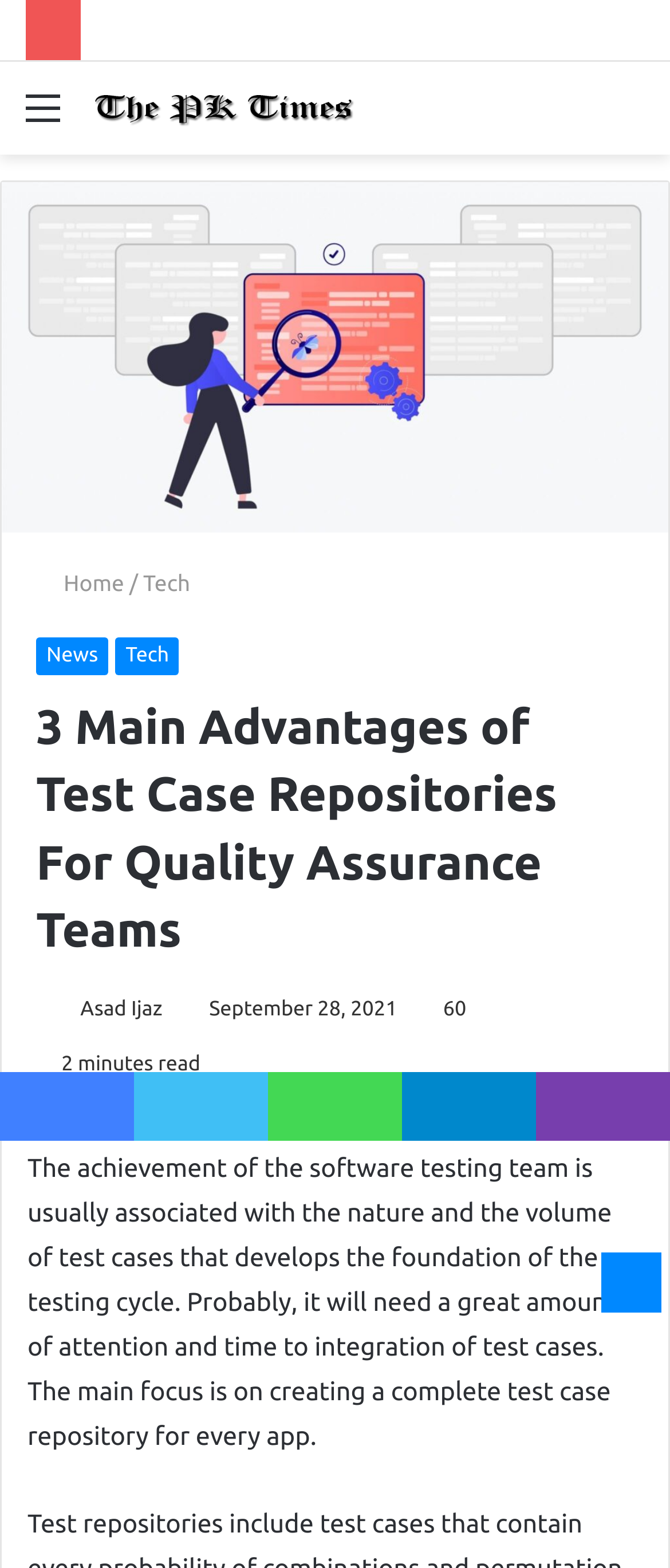Find the bounding box coordinates for the area that must be clicked to perform this action: "Read the 'Tech' news".

[0.214, 0.365, 0.284, 0.38]